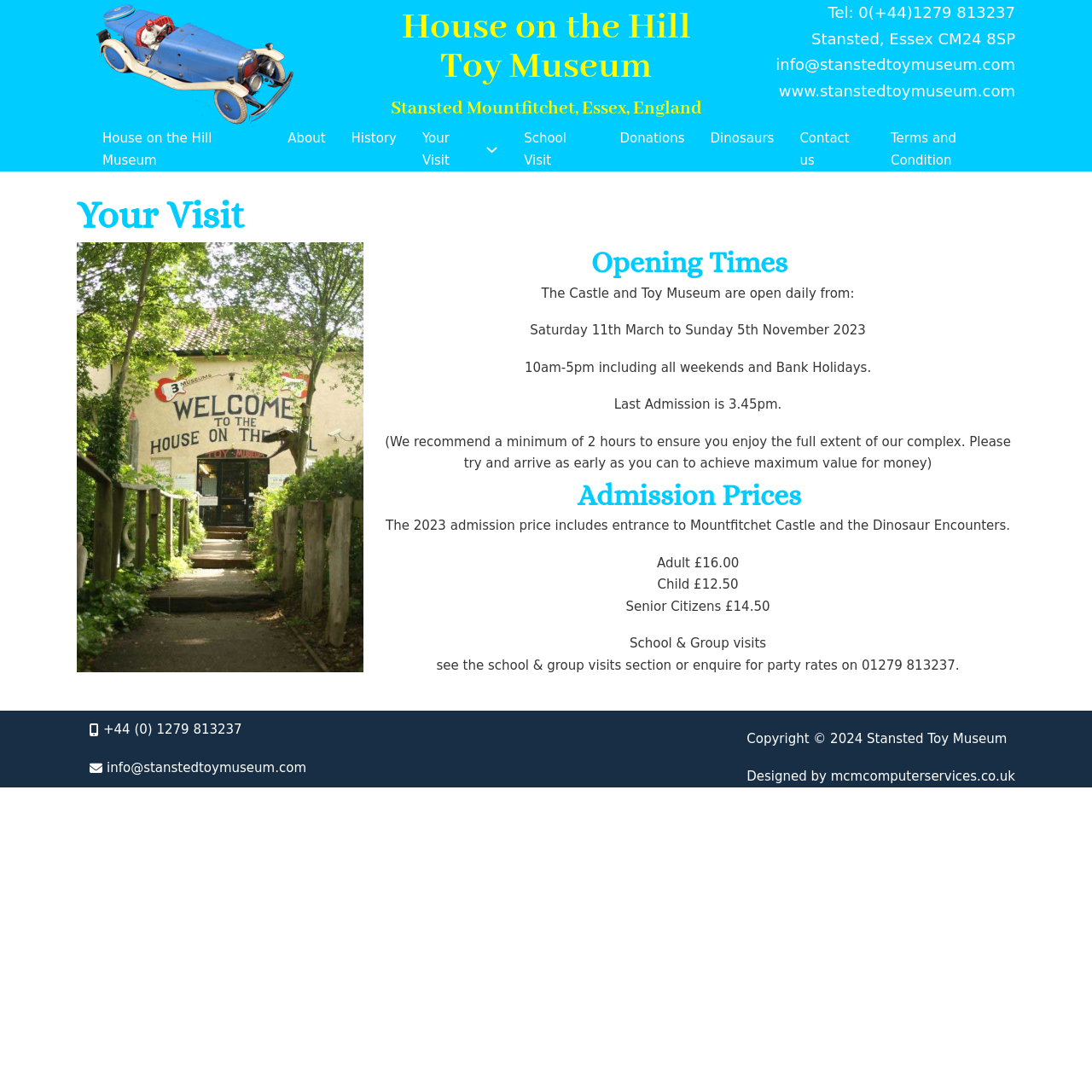With reference to the screenshot, provide a detailed response to the question below:
What are the opening times of the museum?

The opening times of the museum can be found in the StaticText element '10am-5pm including all weekends and Bank Holidays.' which is part of the 'Opening Times' section of the webpage, providing information about the museum's operating hours.